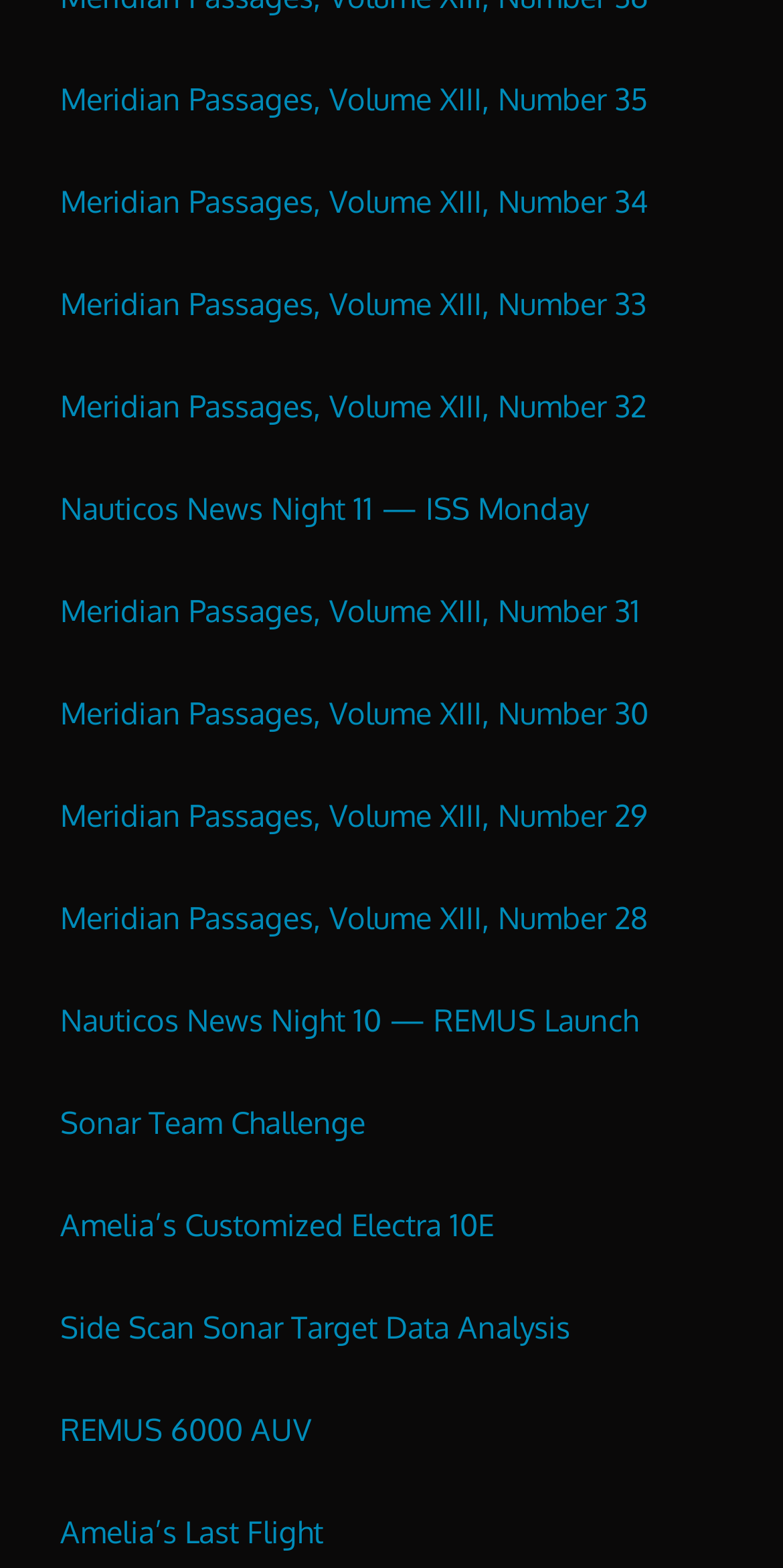Kindly determine the bounding box coordinates for the area that needs to be clicked to execute this instruction: "Explore Sonar Team Challenge".

[0.077, 0.704, 0.467, 0.729]